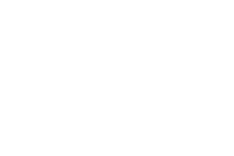Describe every important feature and element in the image comprehensively.

The image features a simple yet elegant representation of a document icon. This icon typically symbolizes writing, documentation, or publishing content. Its minimalist design is characteristic of many digital platforms, emphasizing clarity and functionality. The context suggests themes related to information dissemination or the exploration of writing as a concept, aligning with the title of the document, "To call that 'writing'? by Joa Hug." This reinforces the idea of examining the act of writing and its implications in various contexts.